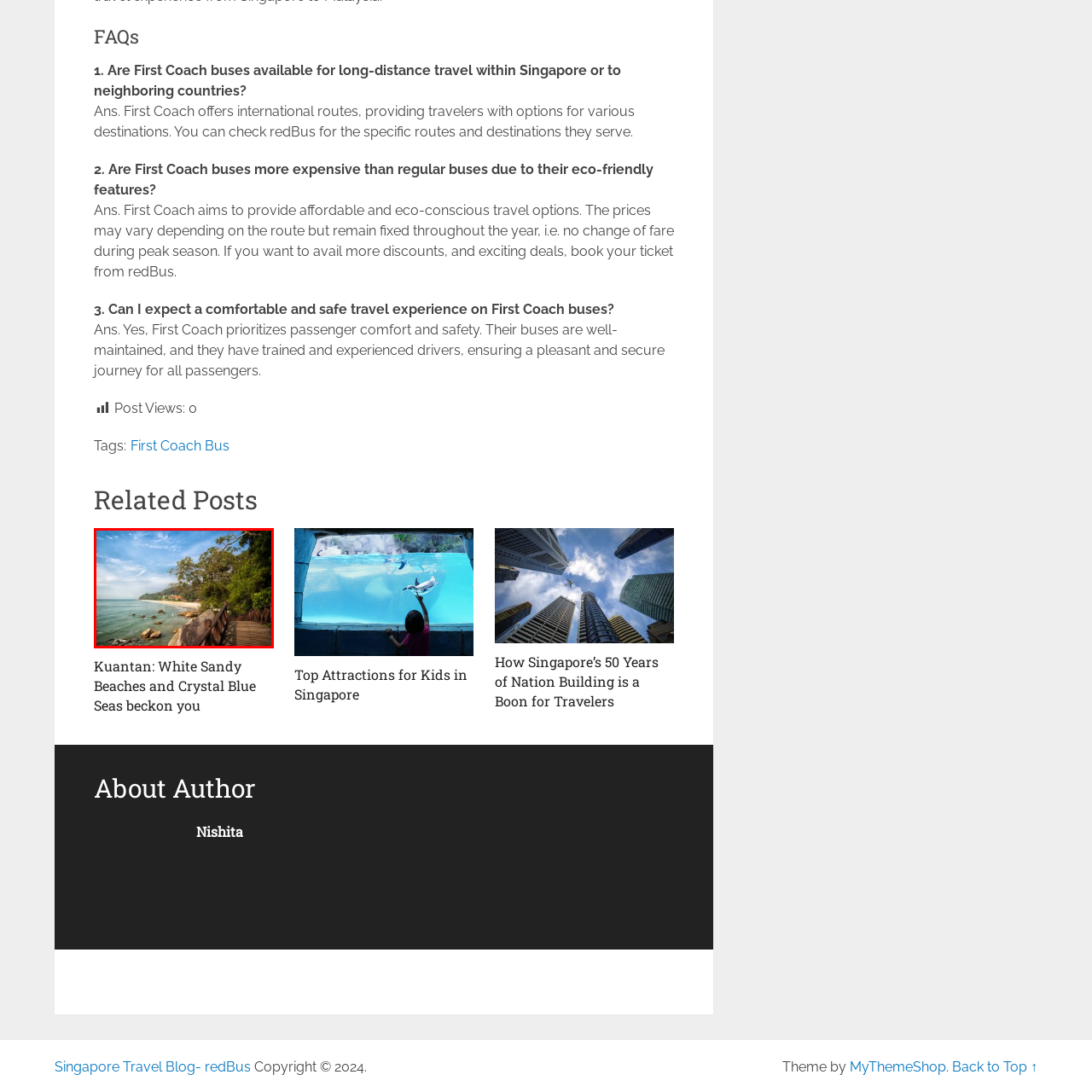What is the purpose of the wooden walkway in the image?
Focus on the section of the image encased in the red bounding box and provide a detailed answer based on the visual details you find.

The caption highlights a wooden walkway that meanders along the edge of the water, inviting visitors to explore the natural beauty of the area, which implies that the purpose of the walkway is to encourage visitors to explore the surroundings.